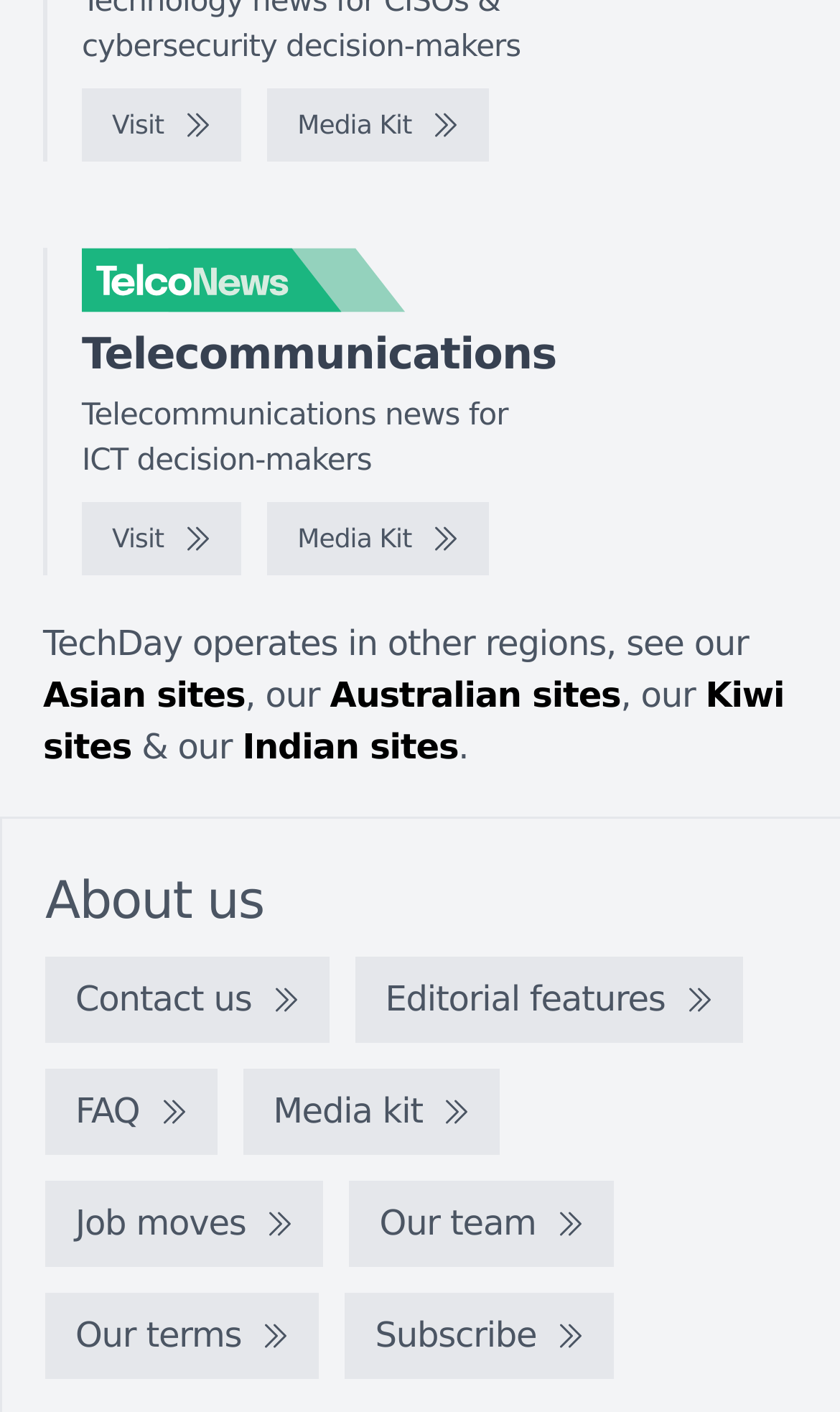Using the element description: "Subscribe", determine the bounding box coordinates for the specified UI element. The coordinates should be four float numbers between 0 and 1, [left, top, right, bottom].

[0.411, 0.916, 0.731, 0.977]